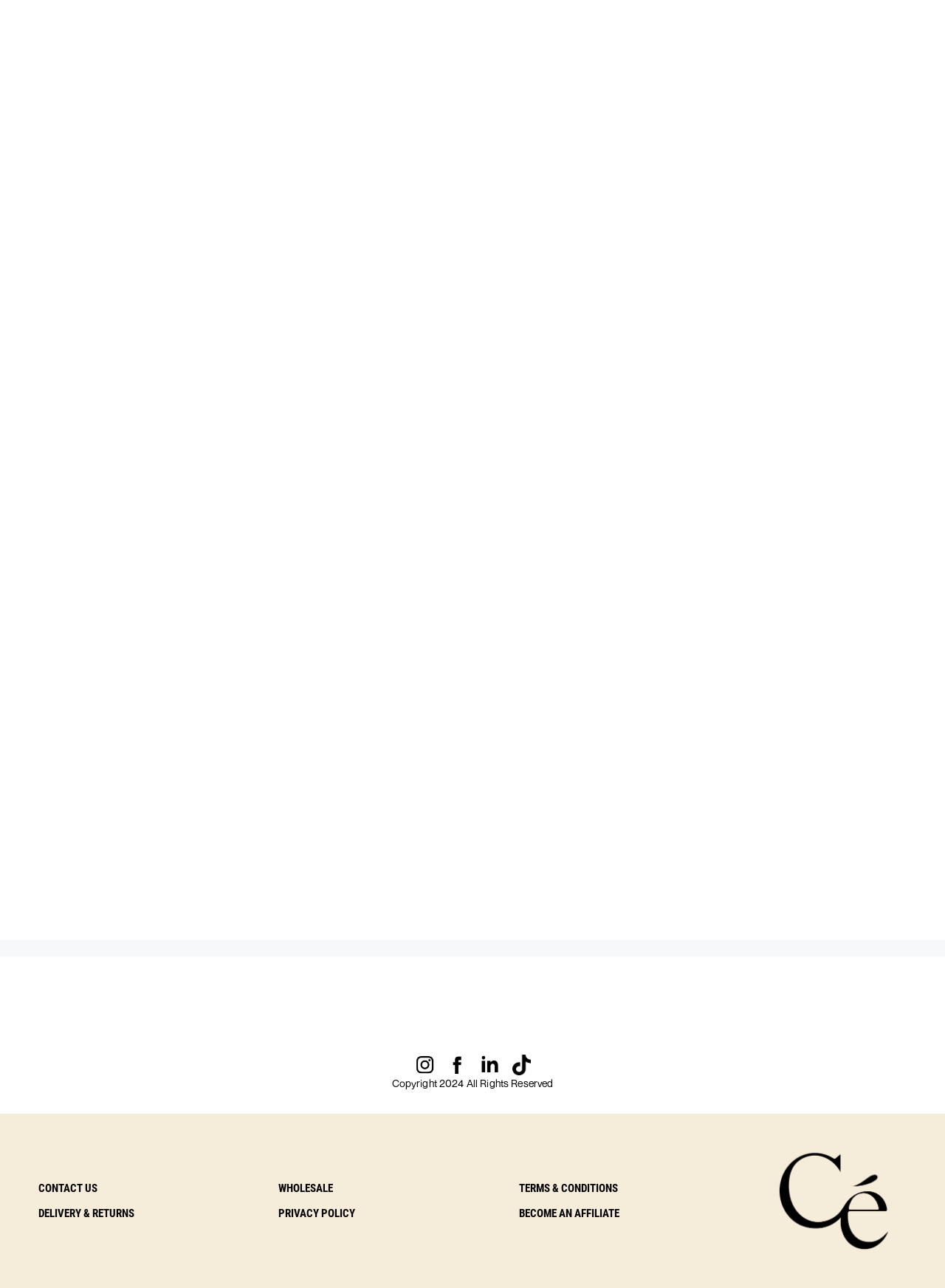Predict the bounding box of the UI element based on this description: "Delivery & Returns".

[0.041, 0.932, 0.142, 0.952]